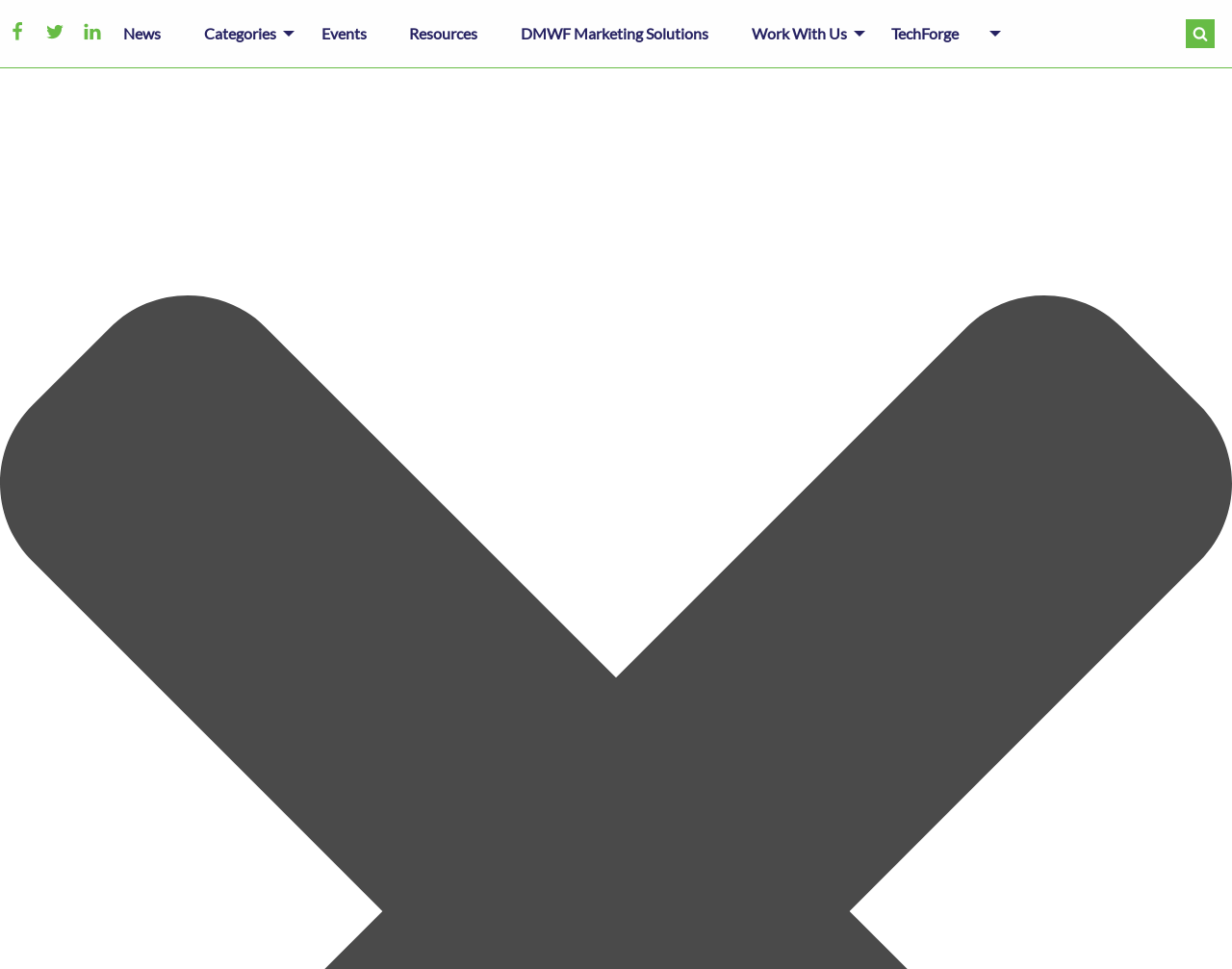What is the purpose of the links 'a', 'b', and 'c'?
Look at the image and respond with a one-word or short phrase answer.

Unknown